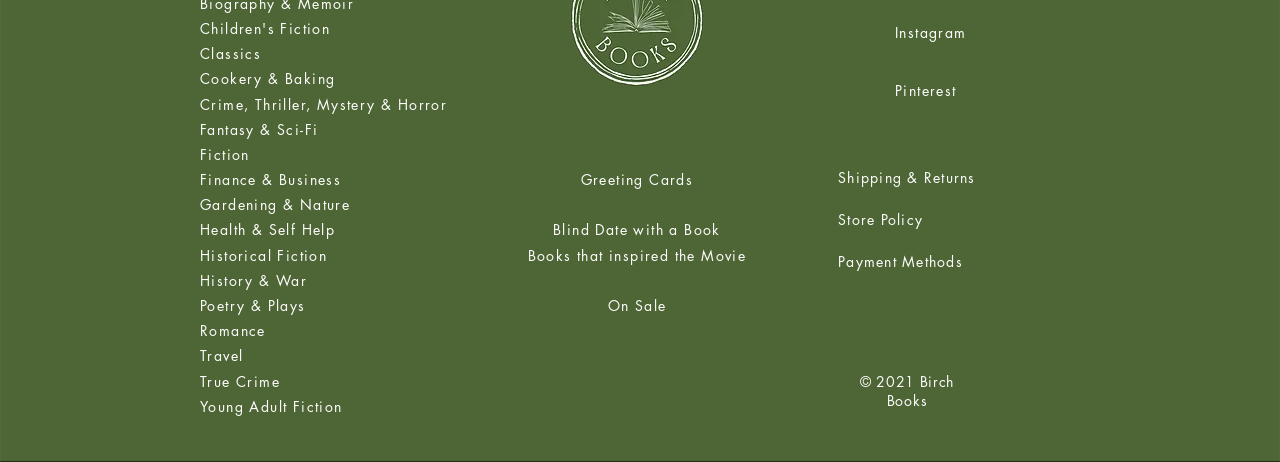Please look at the image and answer the question with a detailed explanation: How many book categories are listed?

I counted the number of links with book category names, starting from 'Children's Fiction' to 'Young Adult Fiction', and found 18 categories.